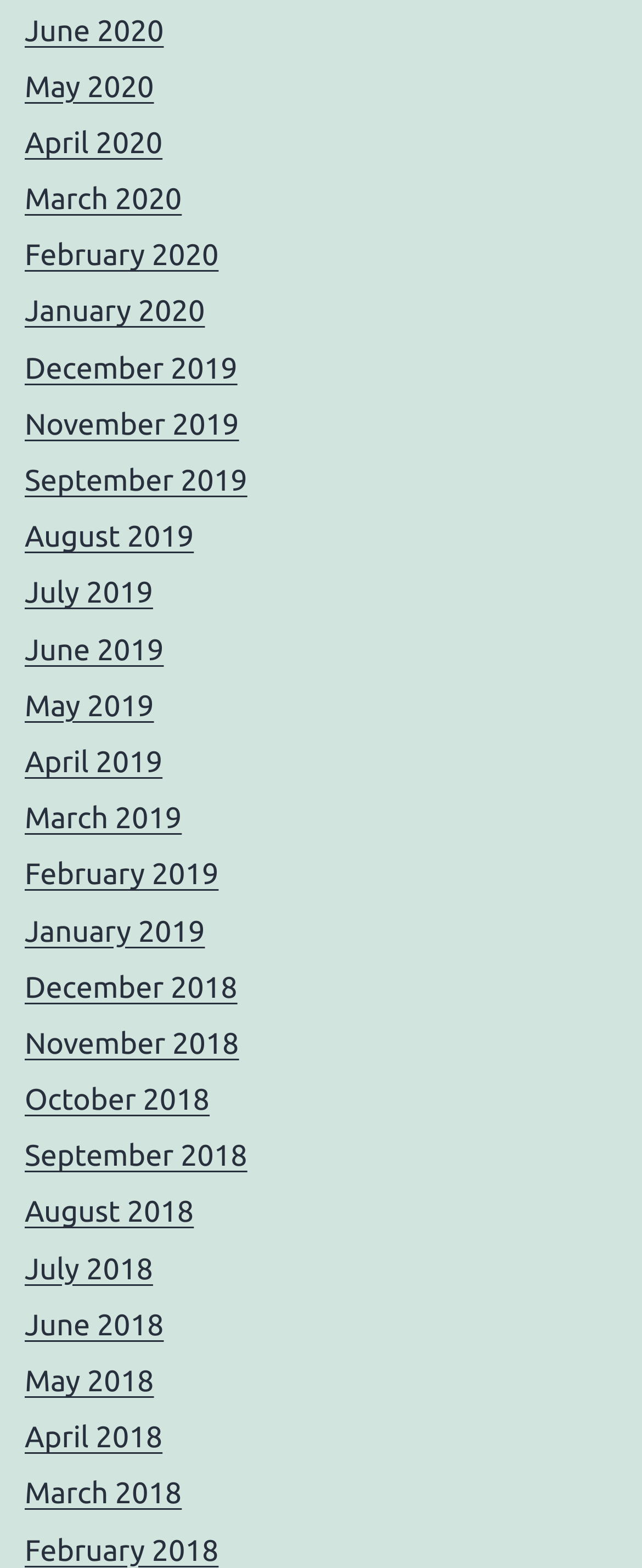Find the bounding box coordinates of the clickable element required to execute the following instruction: "view July 2018". Provide the coordinates as four float numbers between 0 and 1, i.e., [left, top, right, bottom].

[0.038, 0.799, 0.238, 0.82]